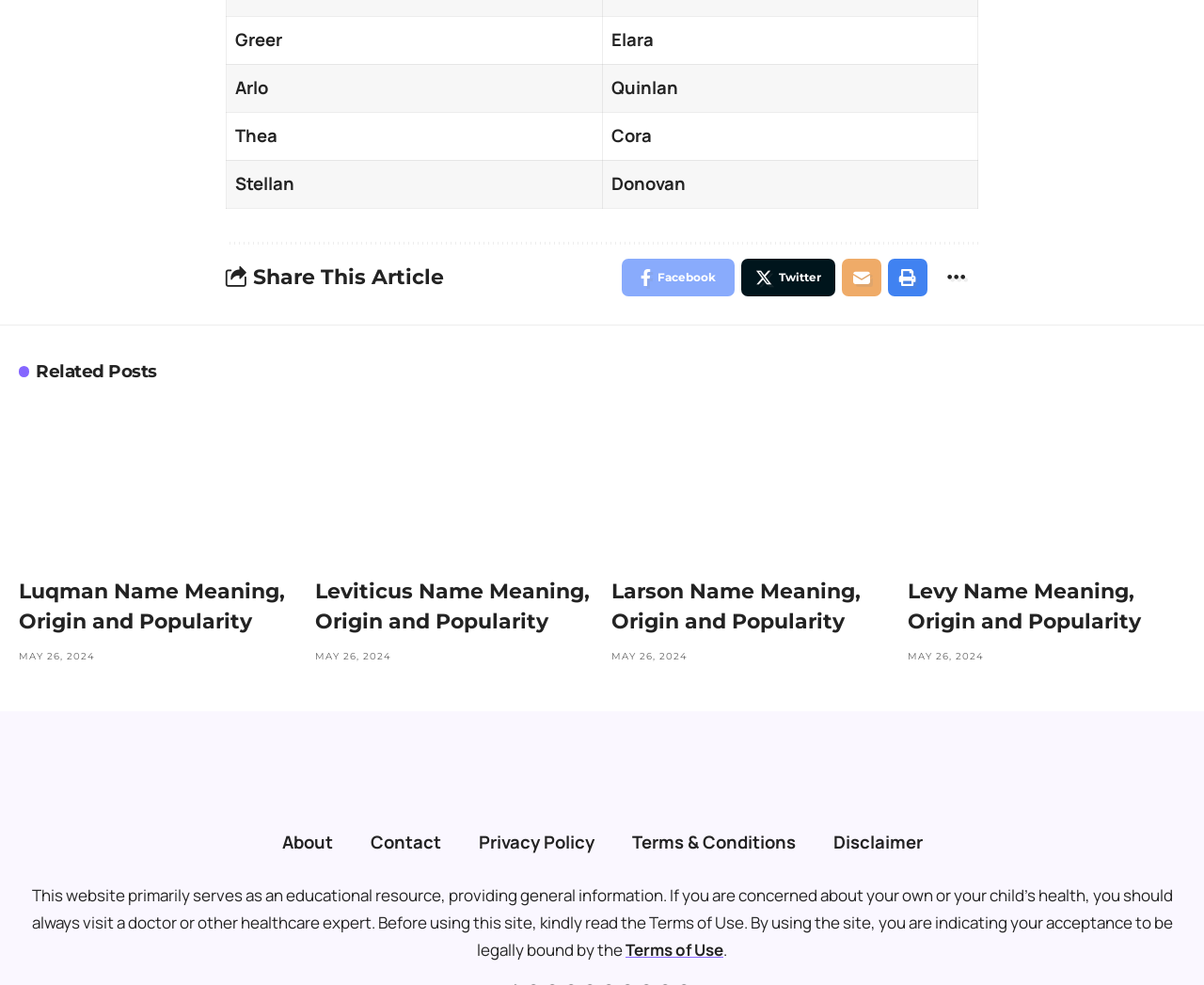Specify the bounding box coordinates of the area to click in order to follow the given instruction: "View Luqman name meaning."

[0.016, 0.405, 0.246, 0.574]